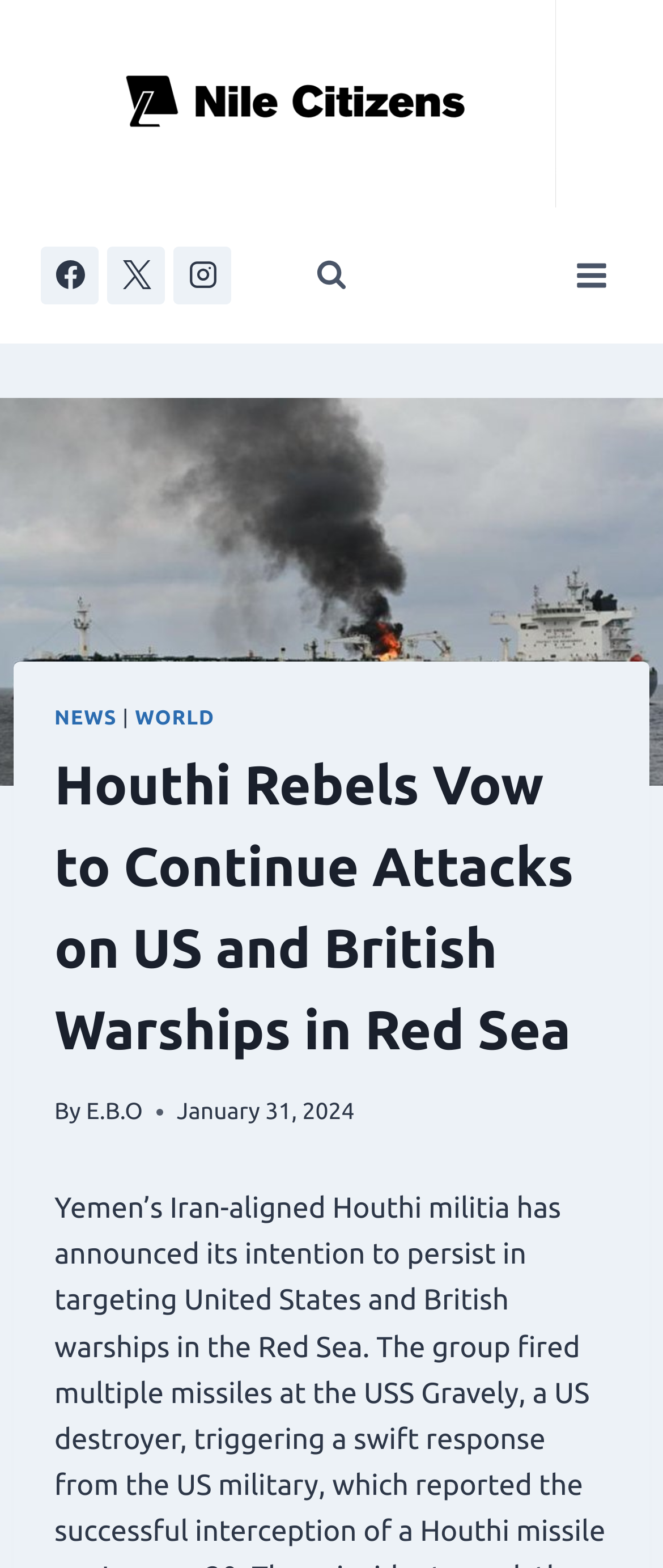Predict the bounding box for the UI component with the following description: "Facebook".

[0.062, 0.157, 0.149, 0.194]